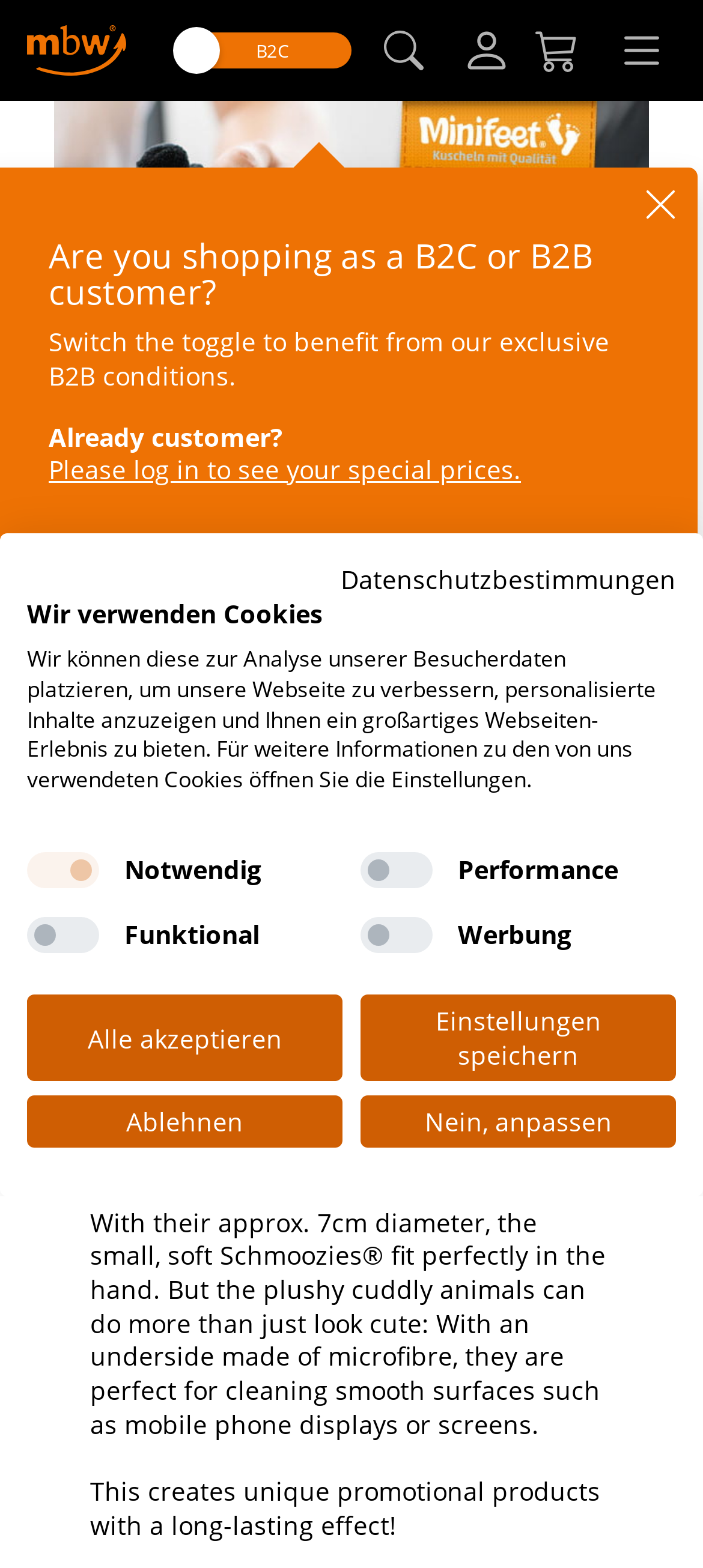Please determine the bounding box coordinates of the element to click in order to execute the following instruction: "Learn more about Datenschutzbestimmungen". The coordinates should be four float numbers between 0 and 1, specified as [left, top, right, bottom].

[0.485, 0.358, 0.962, 0.38]